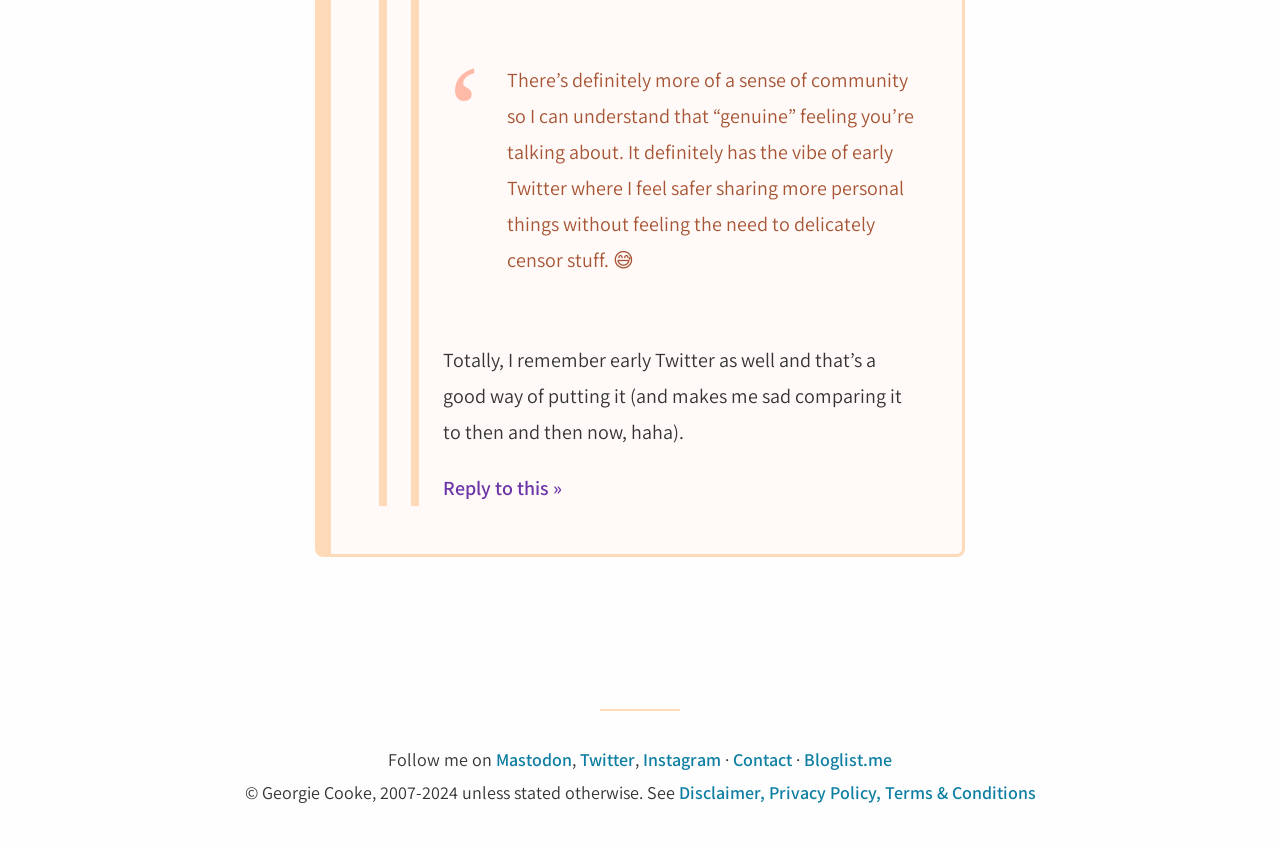Please find the bounding box for the UI element described by: "Instagram".

[0.502, 0.881, 0.563, 0.908]